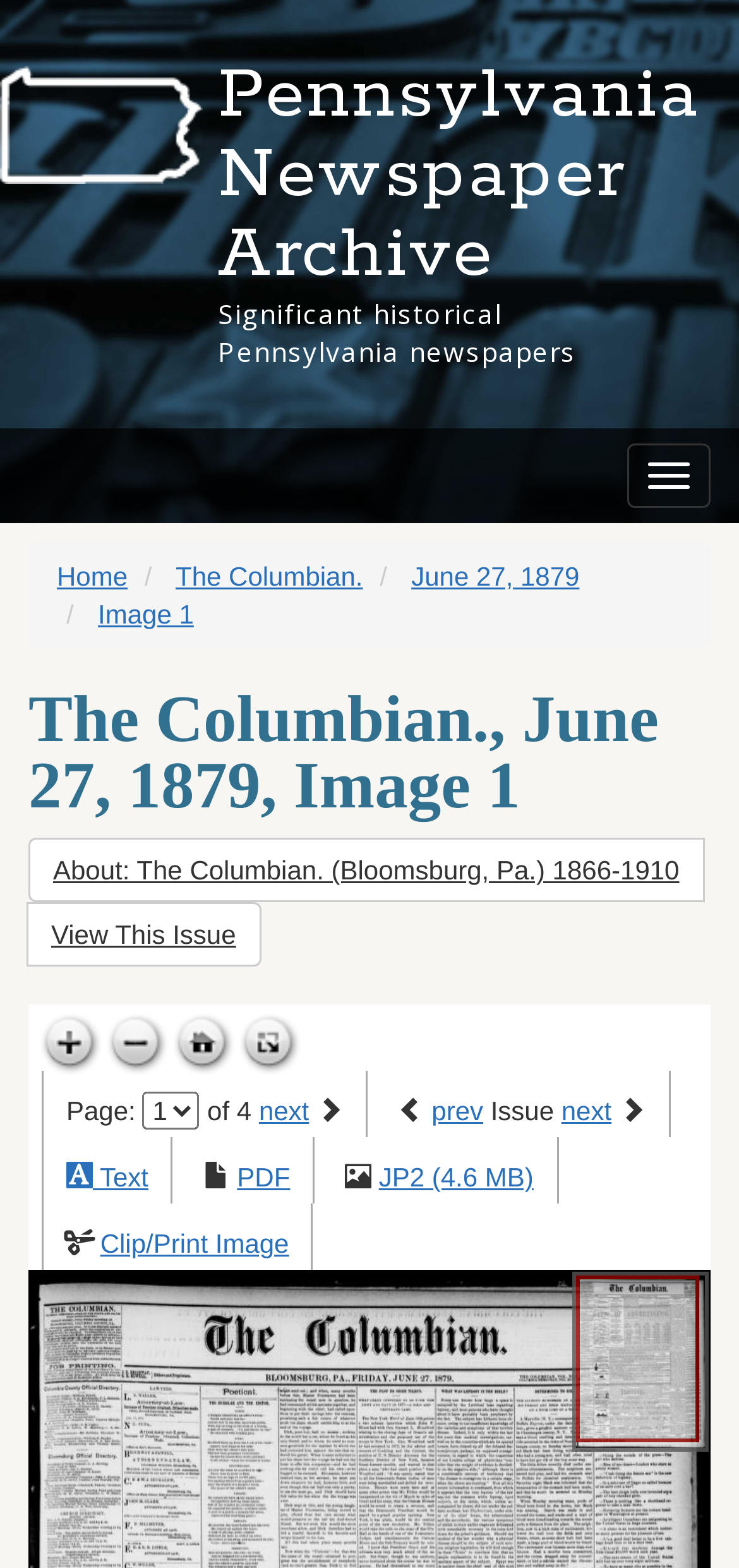Provide a brief response to the question below using one word or phrase:
How many pages are in this issue?

4